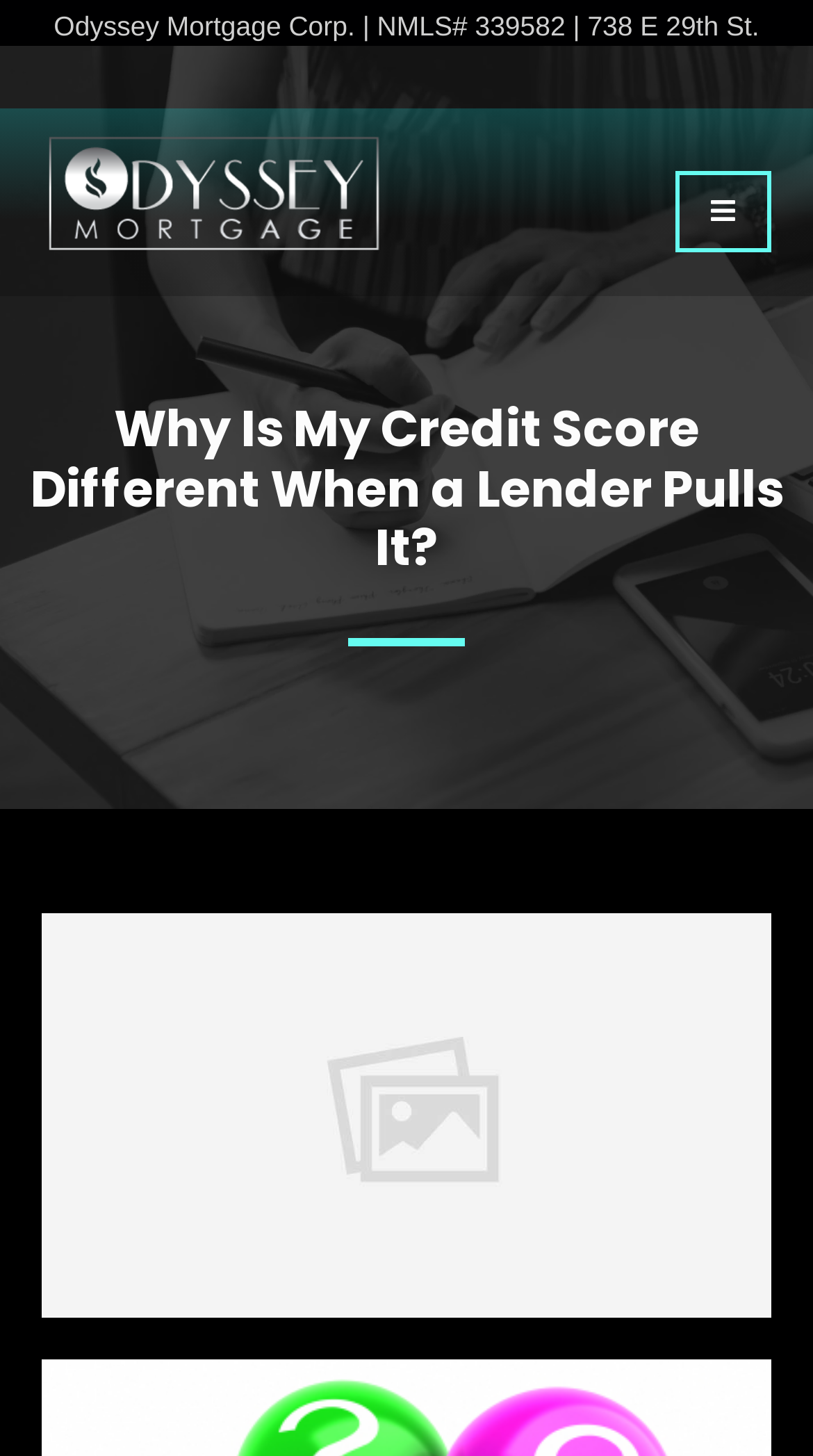Review the image closely and give a comprehensive answer to the question: What is the company name on the top left?

I looked at the top left corner of the webpage and found a static text element with the company name 'Odyssey Mortgage Corp.' along with its NMLS number and address.